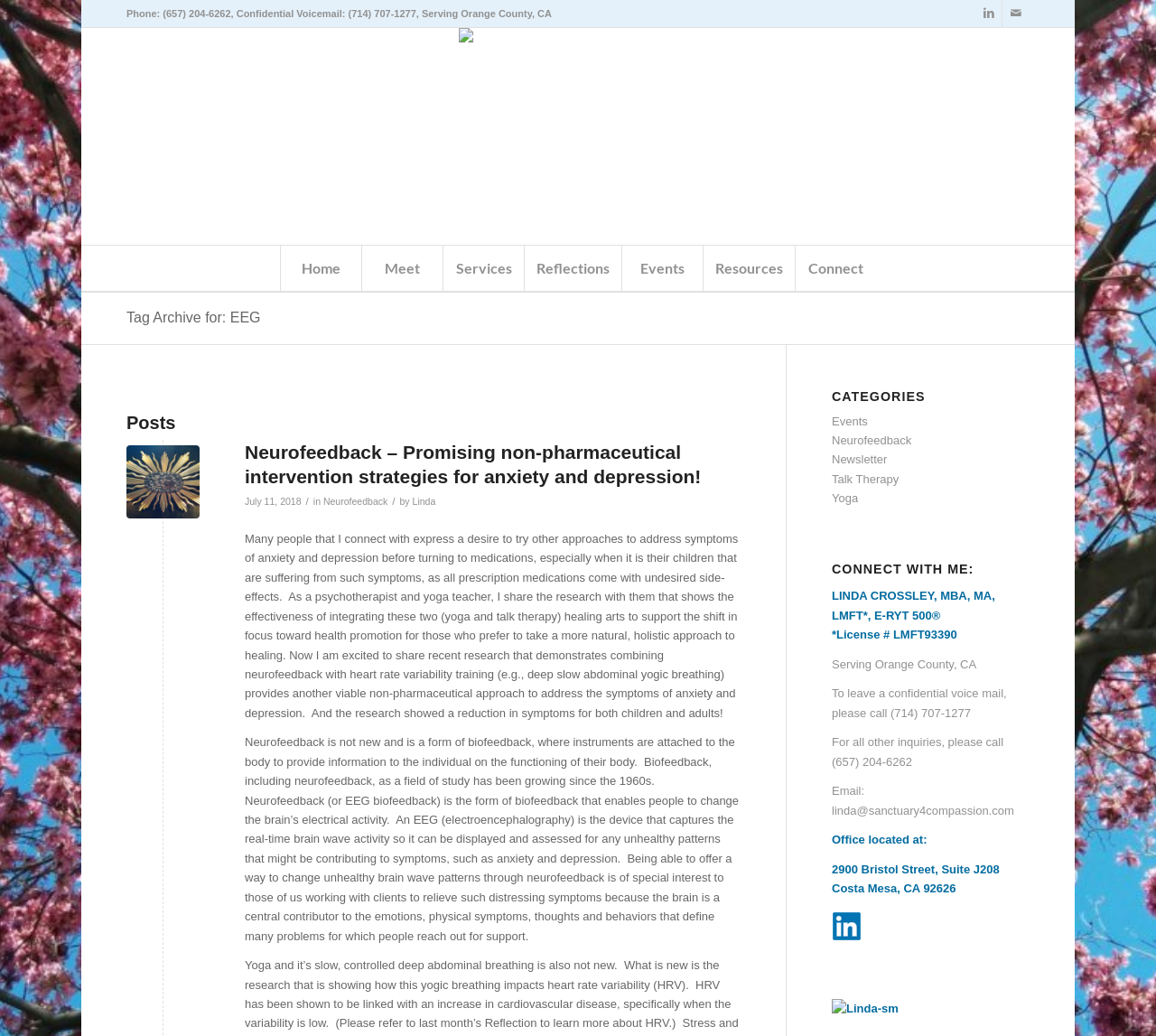What is the phone number for confidential voicemail?
Look at the image and respond with a single word or a short phrase.

(714) 707-1277